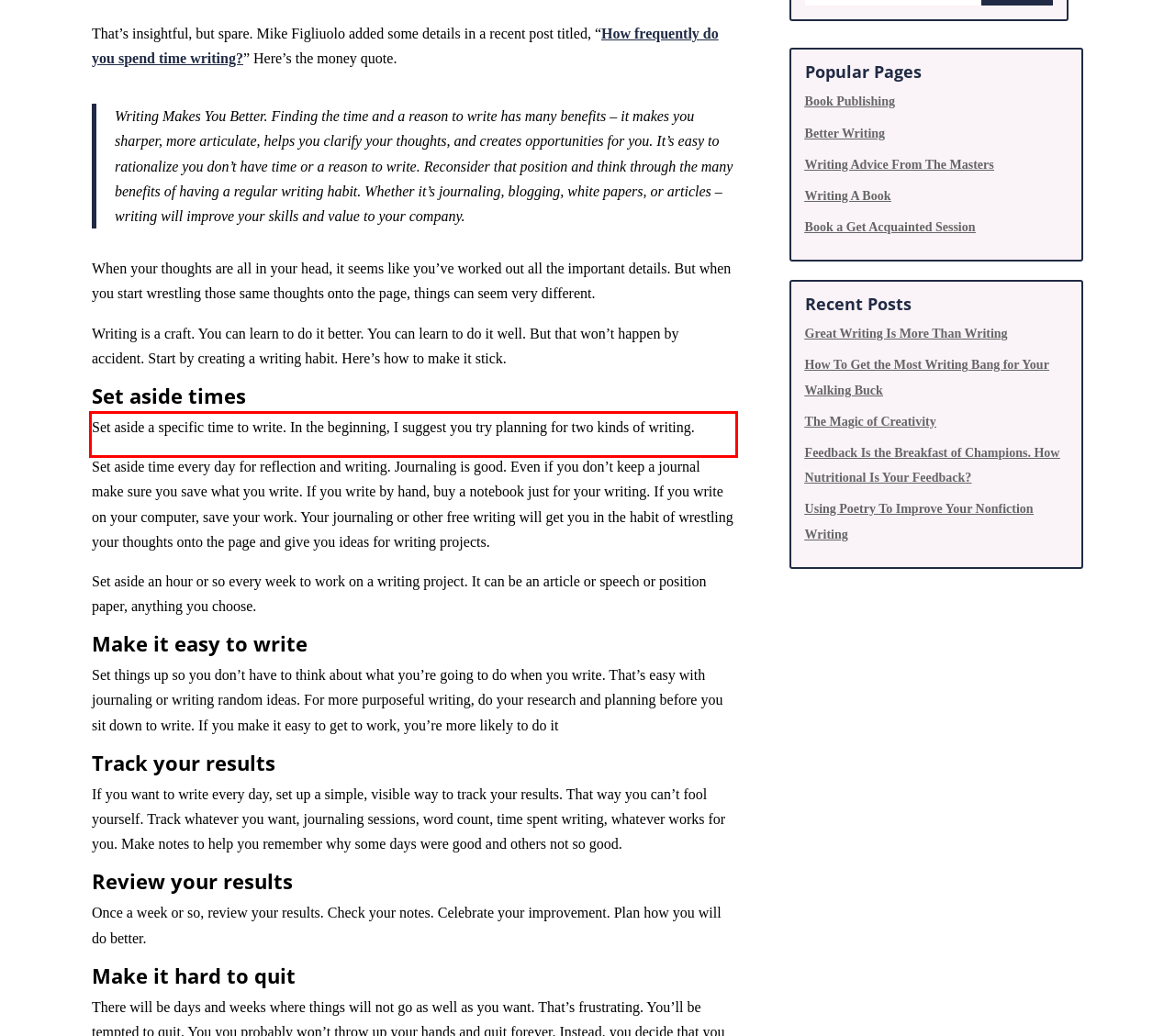You have a screenshot of a webpage, and there is a red bounding box around a UI element. Utilize OCR to extract the text within this red bounding box.

Set aside a specific time to write. In the beginning, I suggest you try planning for two kinds of writing.